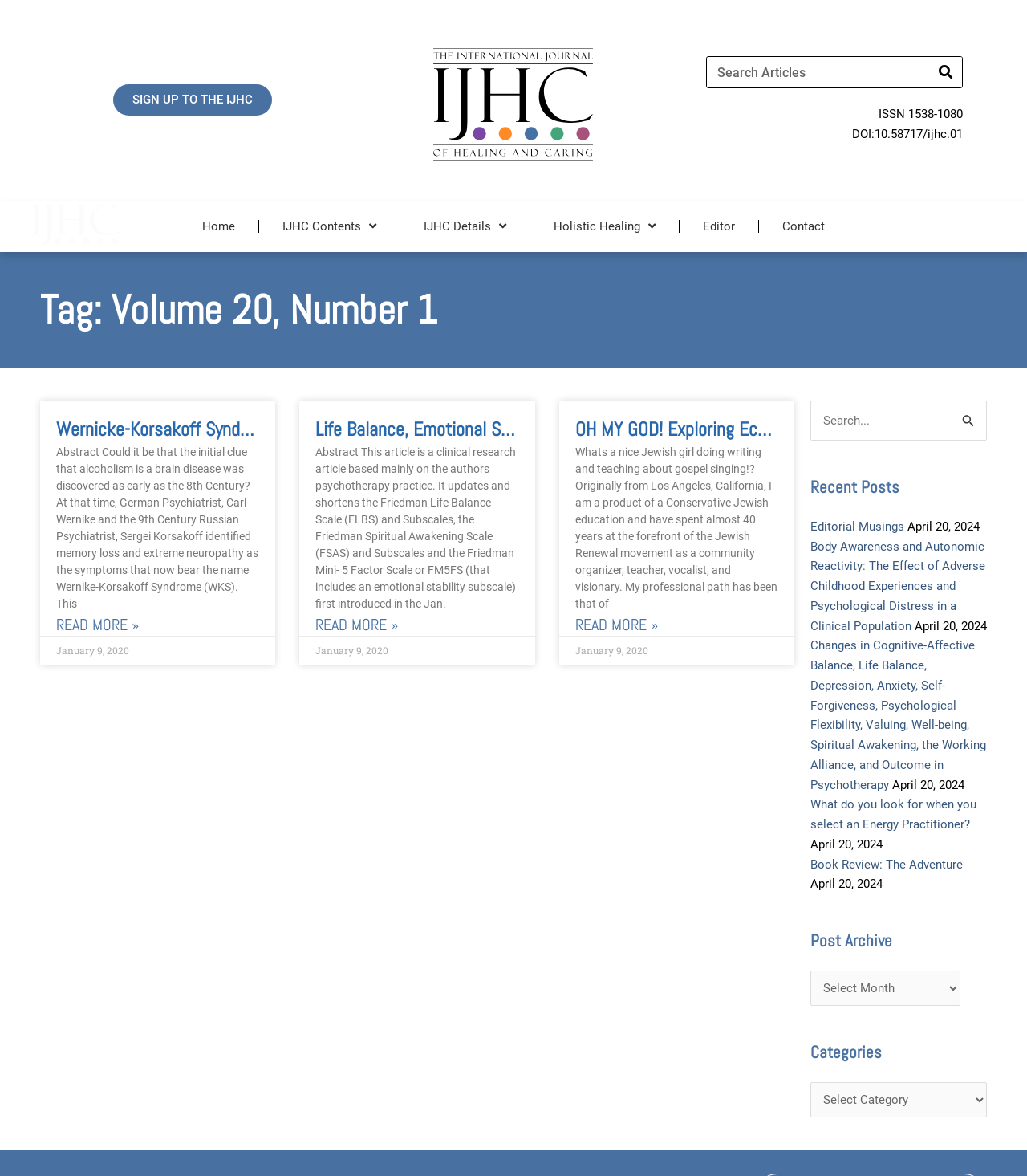Locate the bounding box coordinates of the area you need to click to fulfill this instruction: 'Click on Gemstones'. The coordinates must be in the form of four float numbers ranging from 0 to 1: [left, top, right, bottom].

None